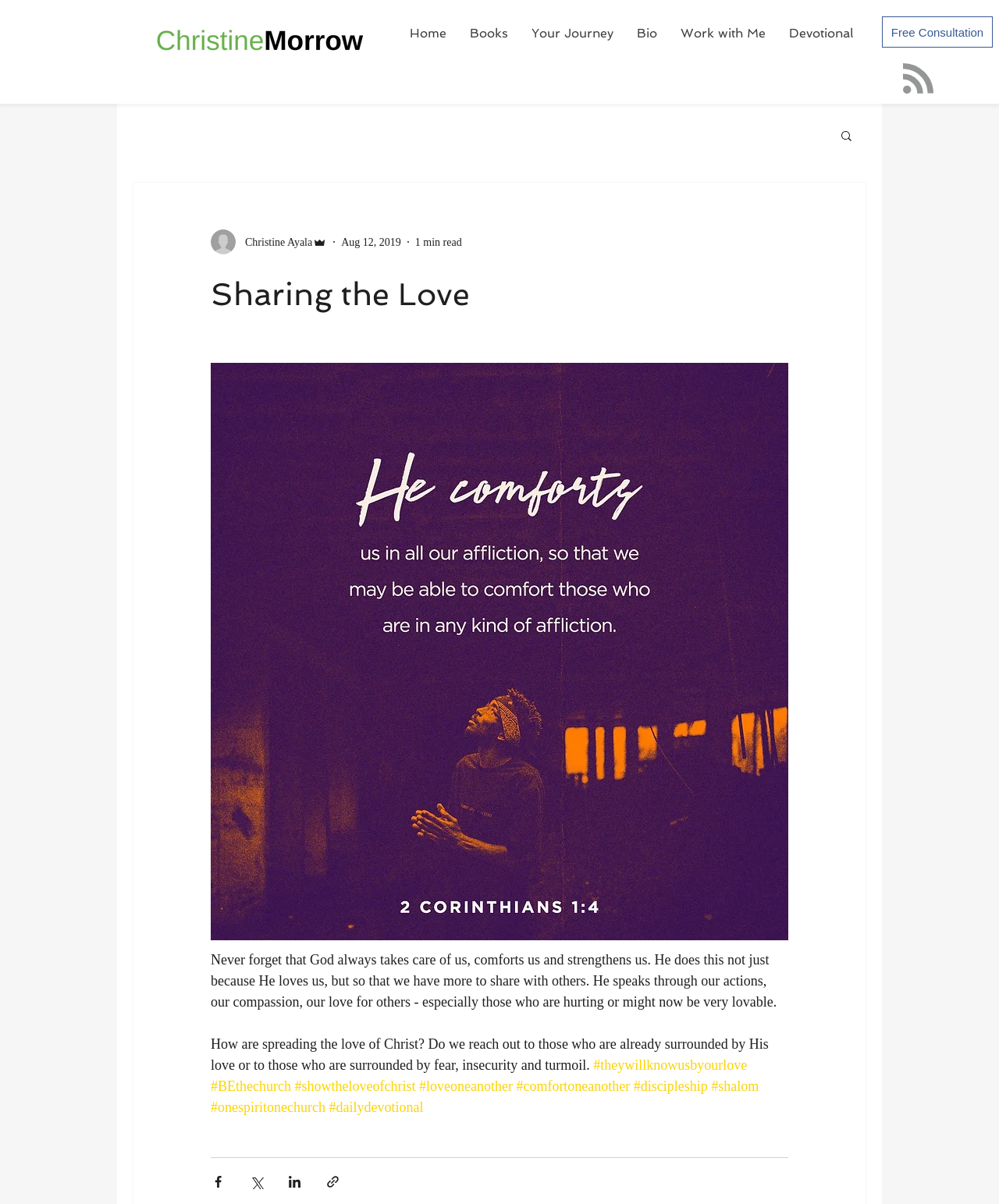Show me the bounding box coordinates of the clickable region to achieve the task as per the instruction: "Search using the search button".

[0.84, 0.107, 0.855, 0.121]